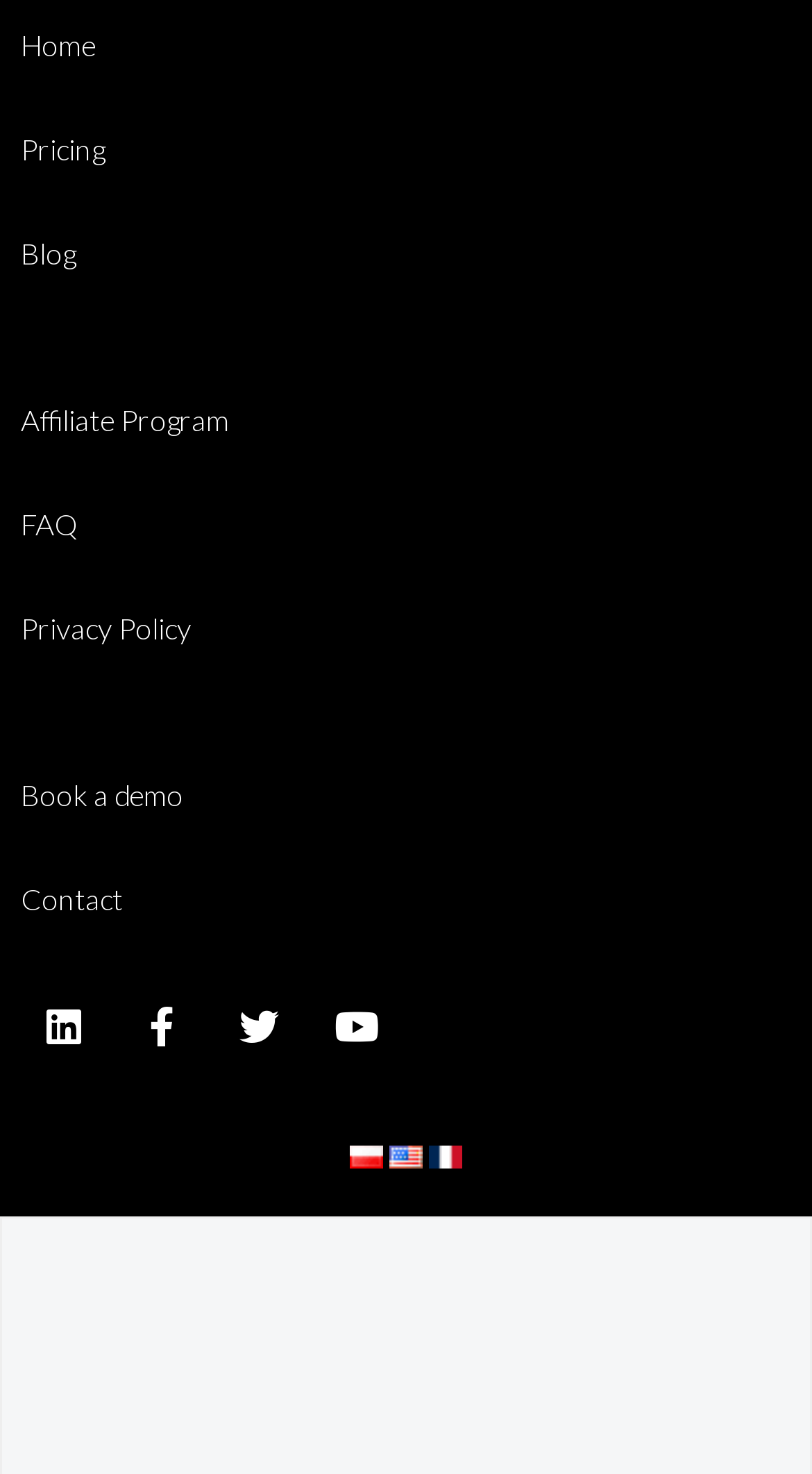Determine the bounding box coordinates of the clickable element to achieve the following action: 'Contact us'. Provide the coordinates as four float values between 0 and 1, formatted as [left, top, right, bottom].

[0.026, 0.598, 0.151, 0.622]